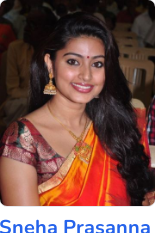Break down the image and describe every detail you can observe.

The image features Sneha Prasanna, who is elegantly adorned in a traditional sari, predominantly in vibrant shades of orange and gold. Her outfit is complemented by ornate jewelry, including large earrings and a necklace, adding a touch of glamour to her look. Sneha has long, flowing hair and a radiant smile, showcasing a cultural aesthetic that emphasizes grace and beauty. The background appears to be filled with people and simple seating, suggesting a festive or formal gathering. The name "Sneha Prasanna" is displayed prominently below the image, identifying her as the subject of this portrait.